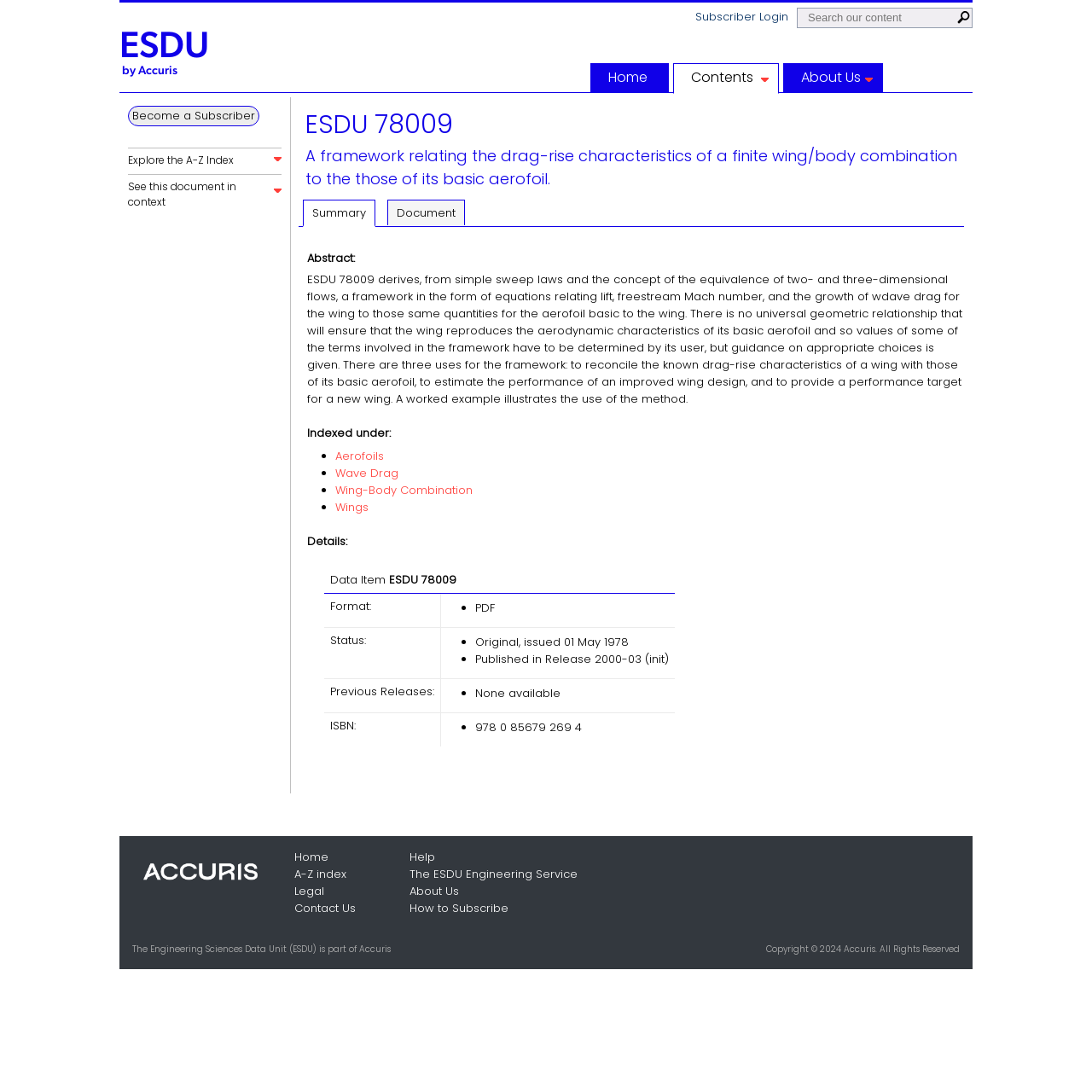Construct a comprehensive description capturing every detail on the webpage.

The webpage is about ESDU 78009, a framework relating the drag-rise characteristics of a finite wing/body combination to those of its basic aerofoil. At the top, there is a layout table with a subscriber login link, a search textbox, and a search button with an image. Below this, there are links to ESDU home, Accuris, and other related pages.

The main content area is divided into sections. The first section has a heading "ESDU 78009" and a subheading that describes the framework. Below this, there are links to "Summary" and "Document". The abstract of the document is provided, which explains the purpose and uses of the framework.

The next section is labeled "Indexed under" and lists several topics, including Aerofoils, Wave Drag, and Wing-Body Combination, with bullet points. Following this, there is a "Details" section with a table that provides information about the data item, including its format, status, and previous releases.

At the bottom of the page, there are links to "Become a Subscriber", "Explore the A to Z index", and "See this document in context". The footer area has a layout table with links to Accuris, Home, A-Z index, Legal, Contact Us, Help, The ESDU Engineering Service, About Us, and How to Subscribe. There is also a copyright notice at the very bottom.